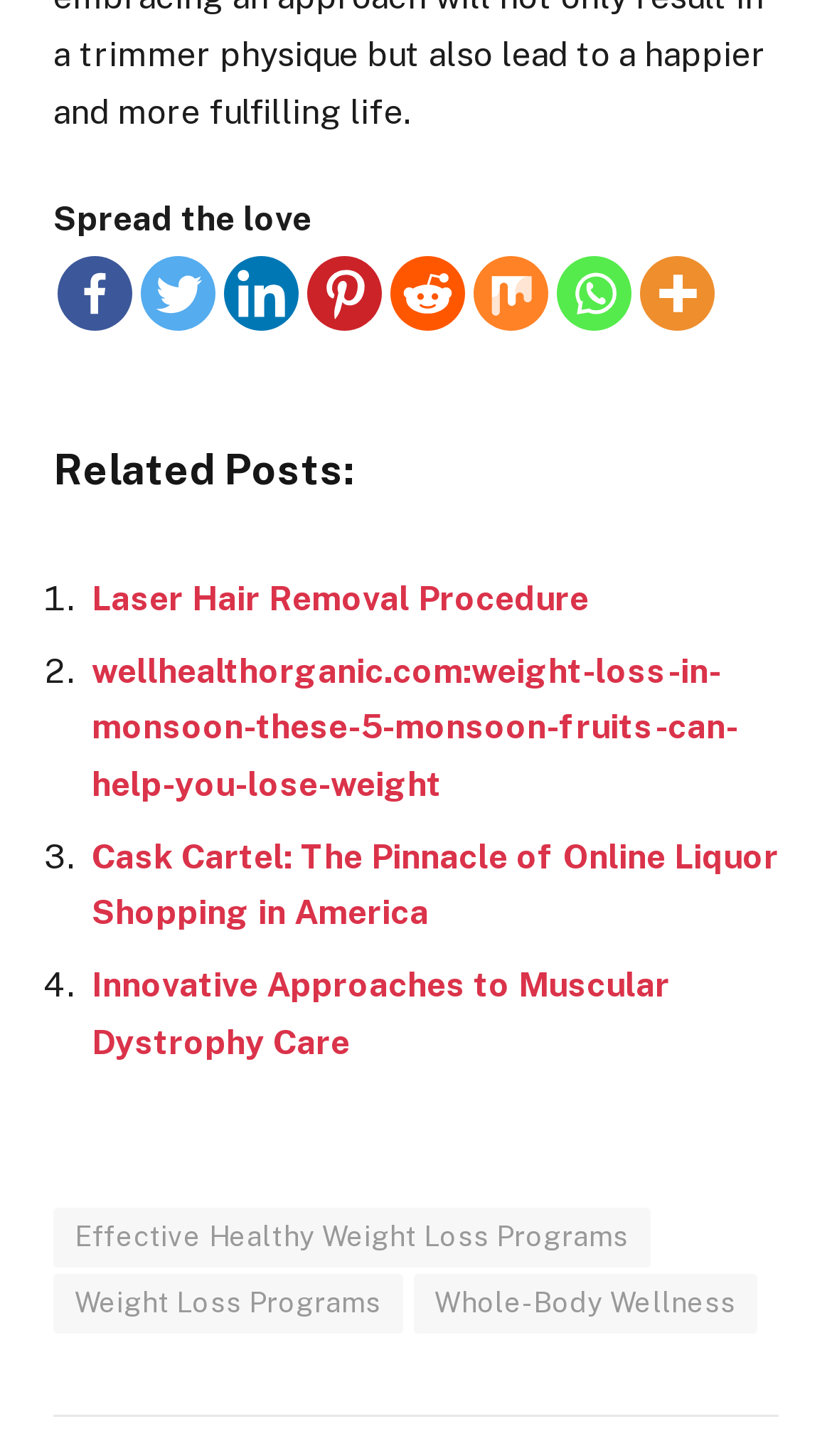Please identify the bounding box coordinates of the element's region that needs to be clicked to fulfill the following instruction: "View related post about Laser Hair Removal Procedure". The bounding box coordinates should consist of four float numbers between 0 and 1, i.e., [left, top, right, bottom].

[0.11, 0.397, 0.708, 0.425]